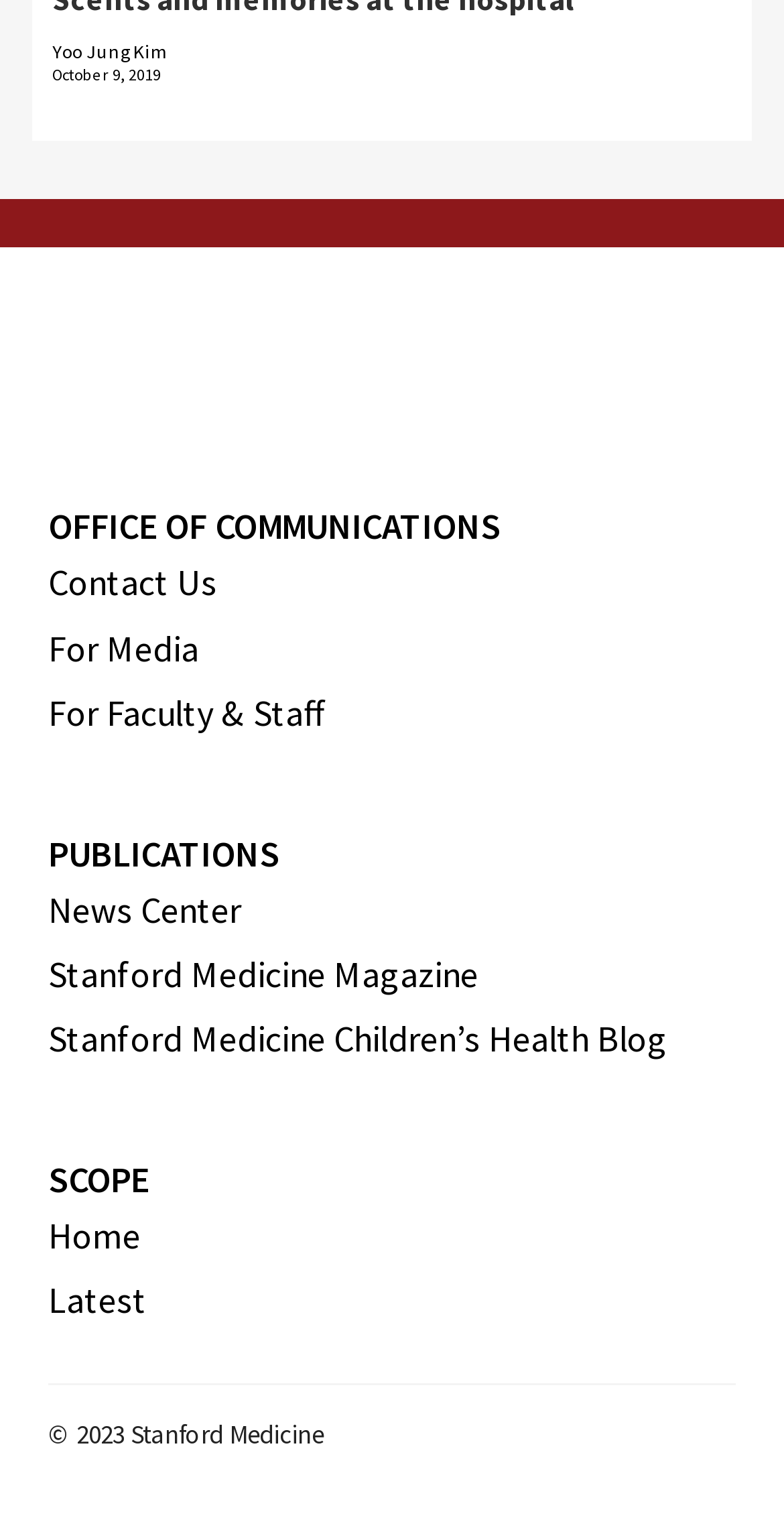Please find the bounding box coordinates of the element that must be clicked to perform the given instruction: "Read Stanford Medicine Magazine". The coordinates should be four float numbers from 0 to 1, i.e., [left, top, right, bottom].

[0.062, 0.618, 0.61, 0.648]